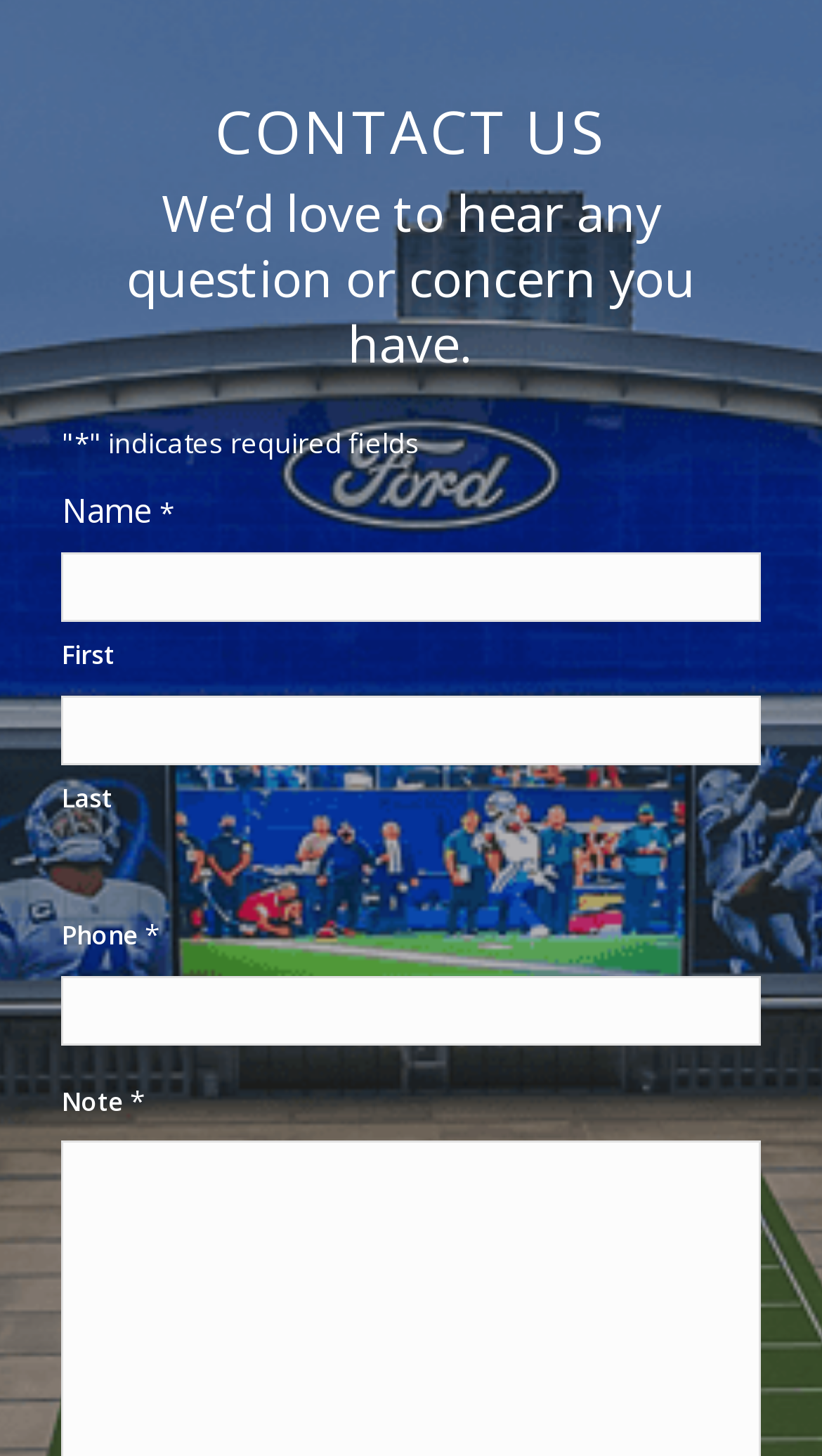Provide the bounding box for the UI element matching this description: "Confirm My Choices".

None